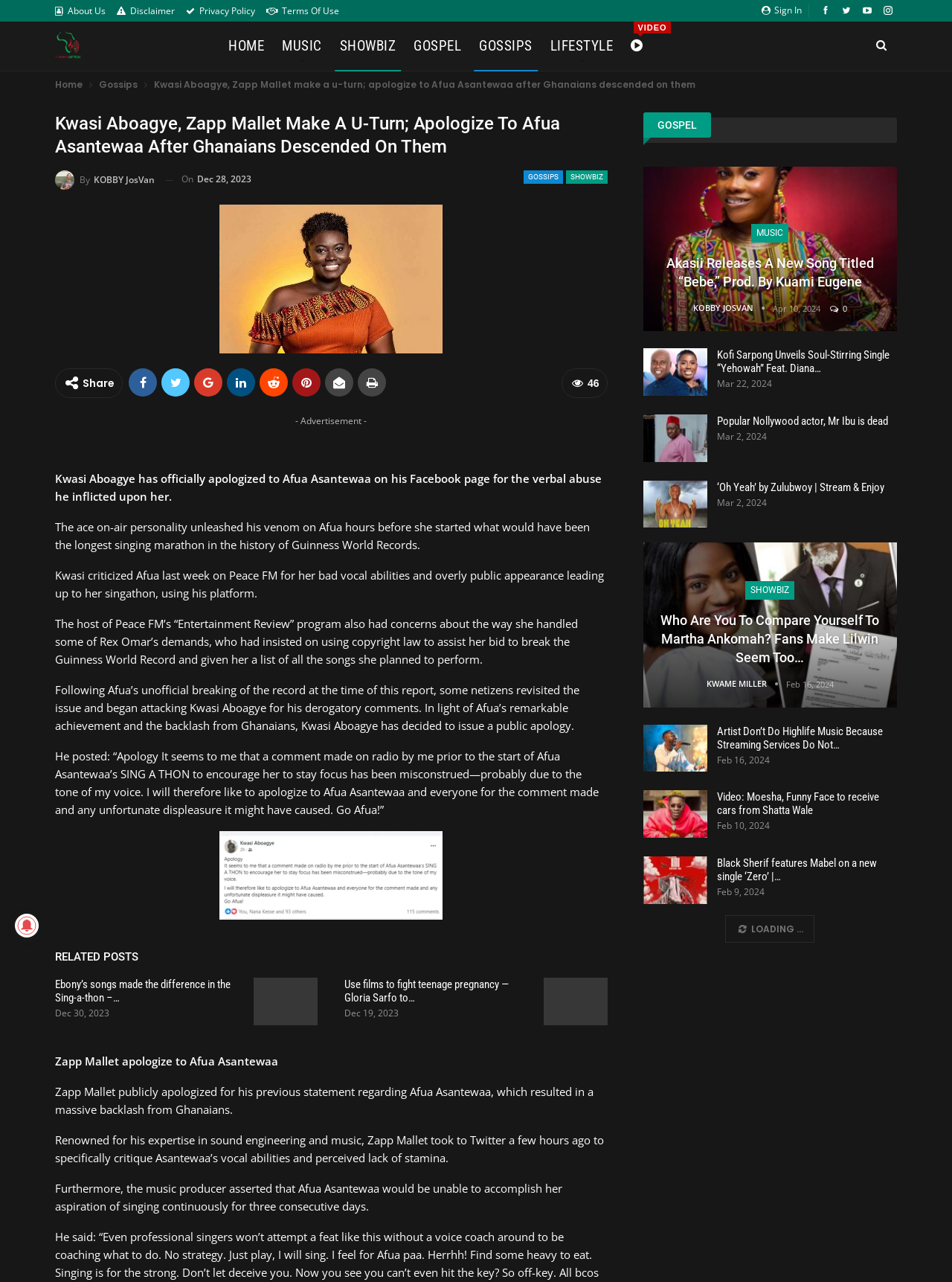Please find the bounding box coordinates for the clickable element needed to perform this instruction: "Search for something".

None